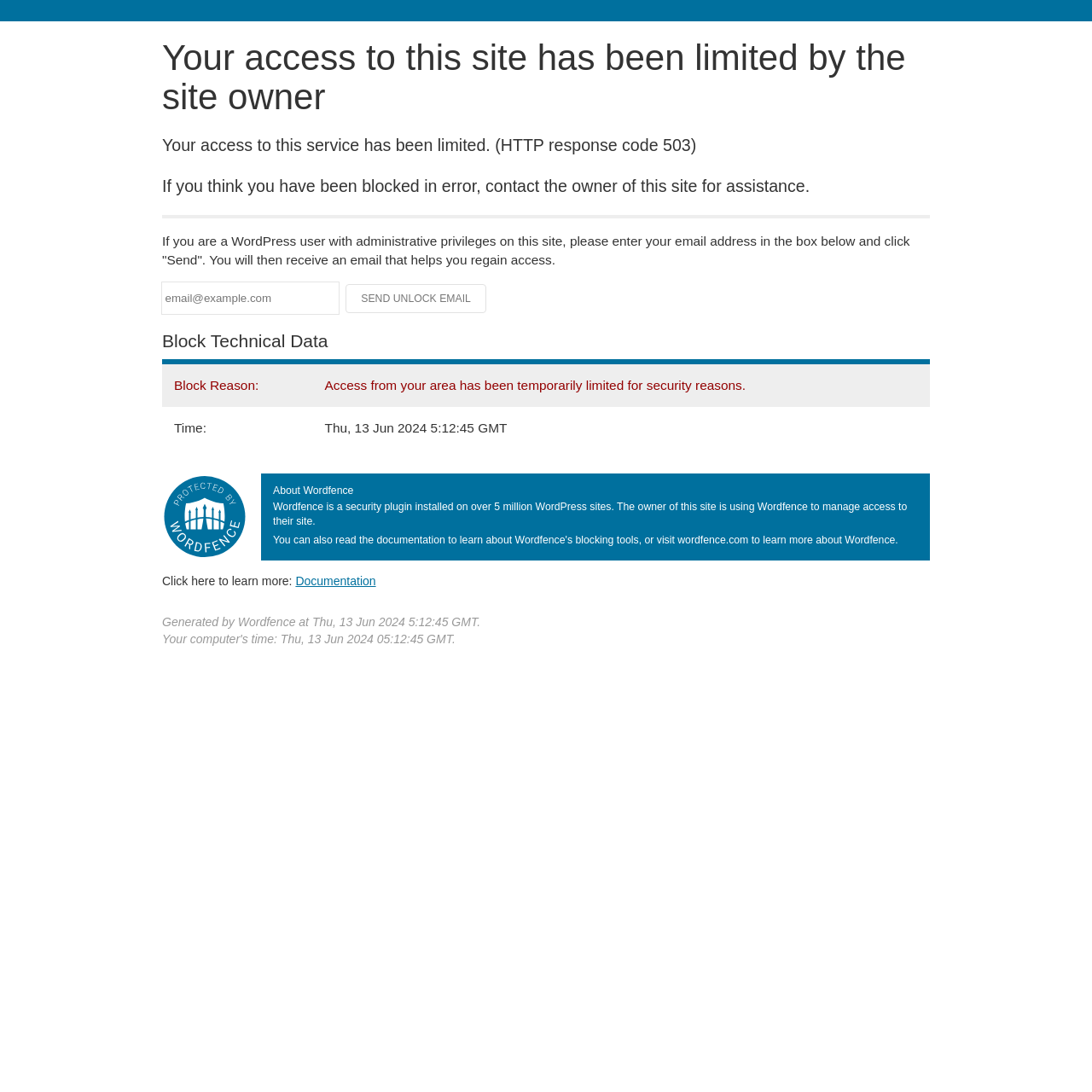Please identify the primary heading on the webpage and return its text.

Your access to this site has been limited by the site owner